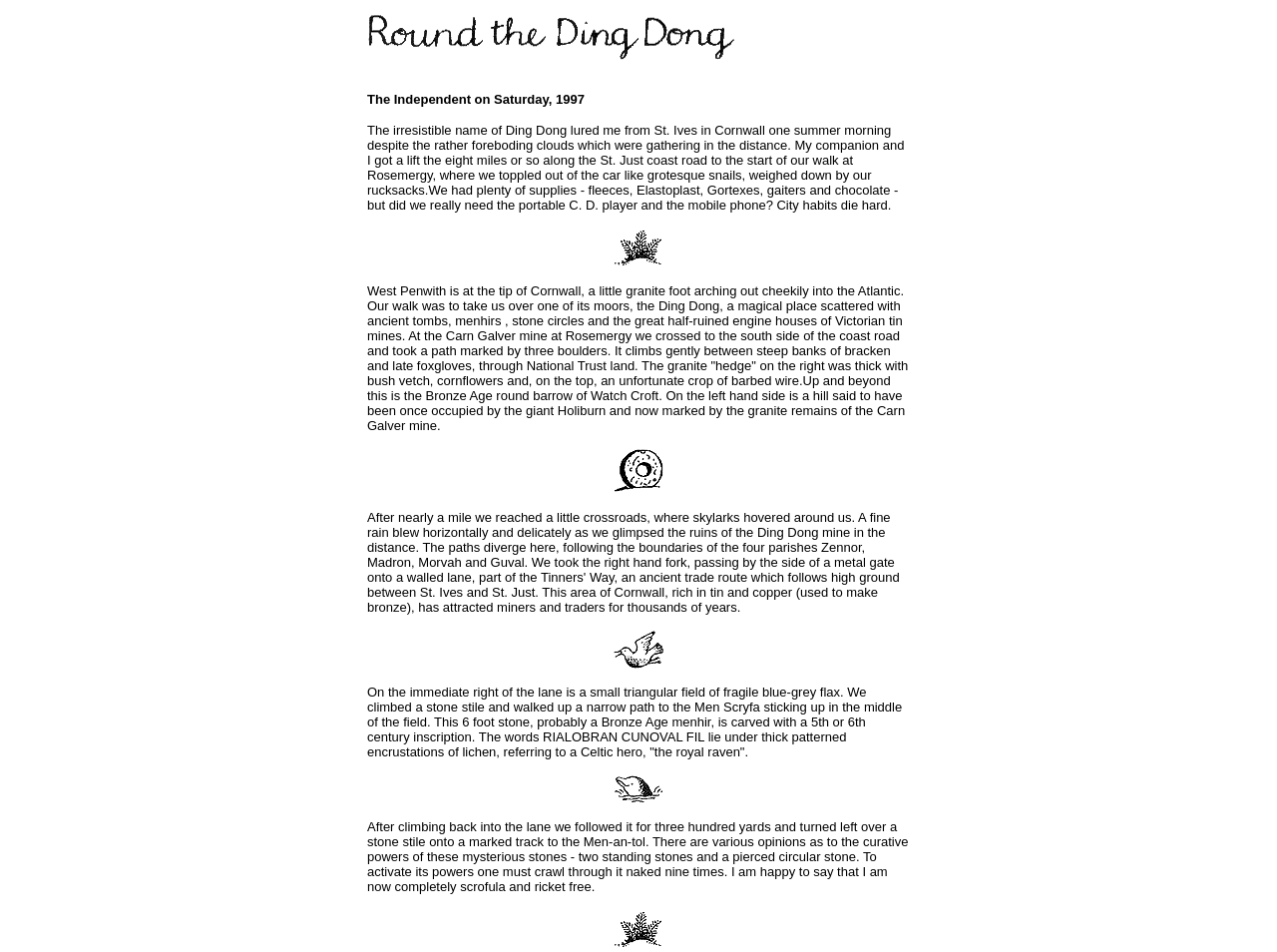What is the name of the mine mentioned in the text?
Answer the question in as much detail as possible.

The Carn Galver mine is mentioned in the text as one of the places the author visited during their walk. This information can be found in the third paragraph of the text, where the author describes crossing to the south side of the coast road and taking a path marked by three boulders near the Carn Galver mine.